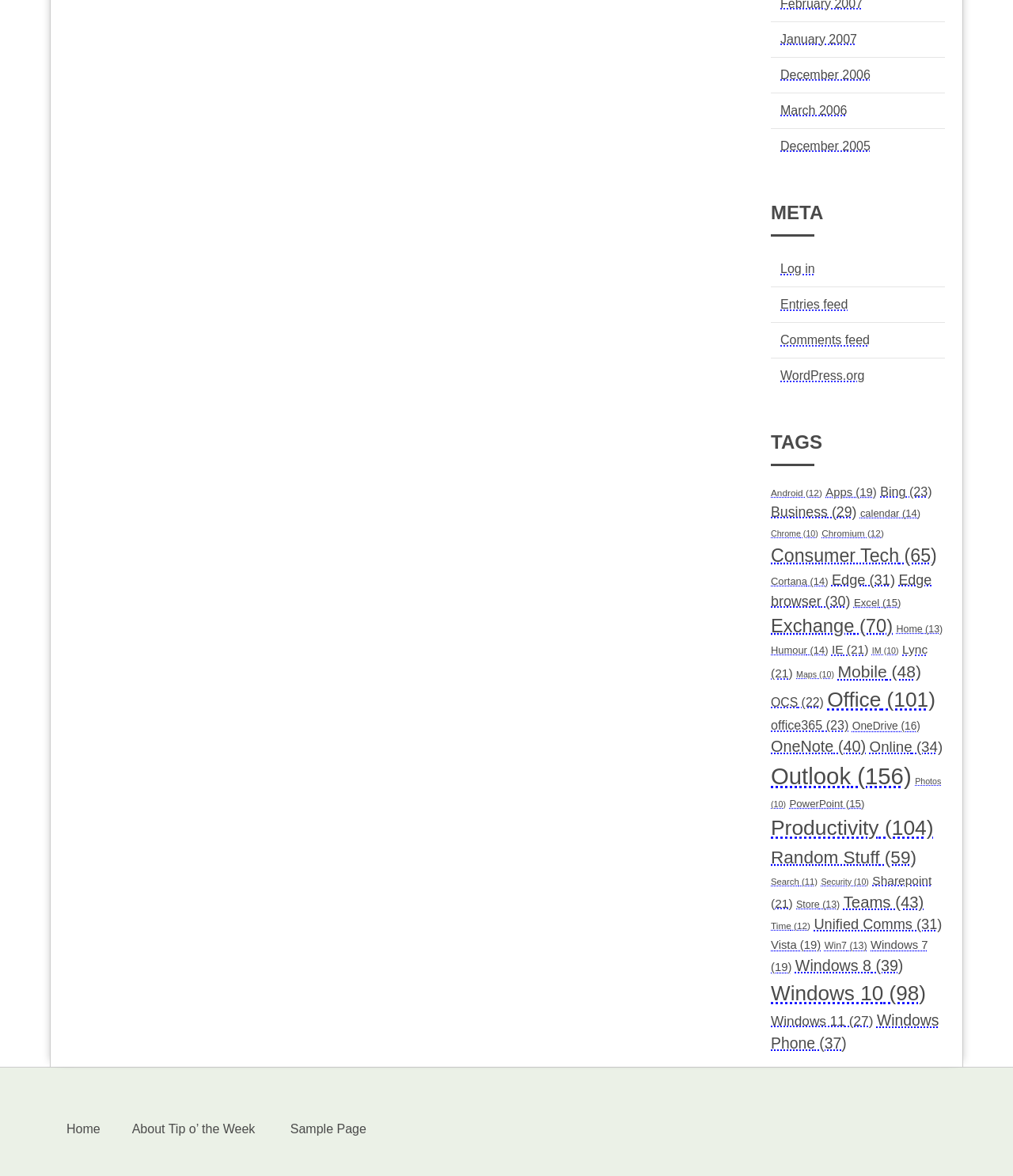Please identify the bounding box coordinates for the region that you need to click to follow this instruction: "Browse the 'Productivity' tag".

[0.761, 0.694, 0.922, 0.714]